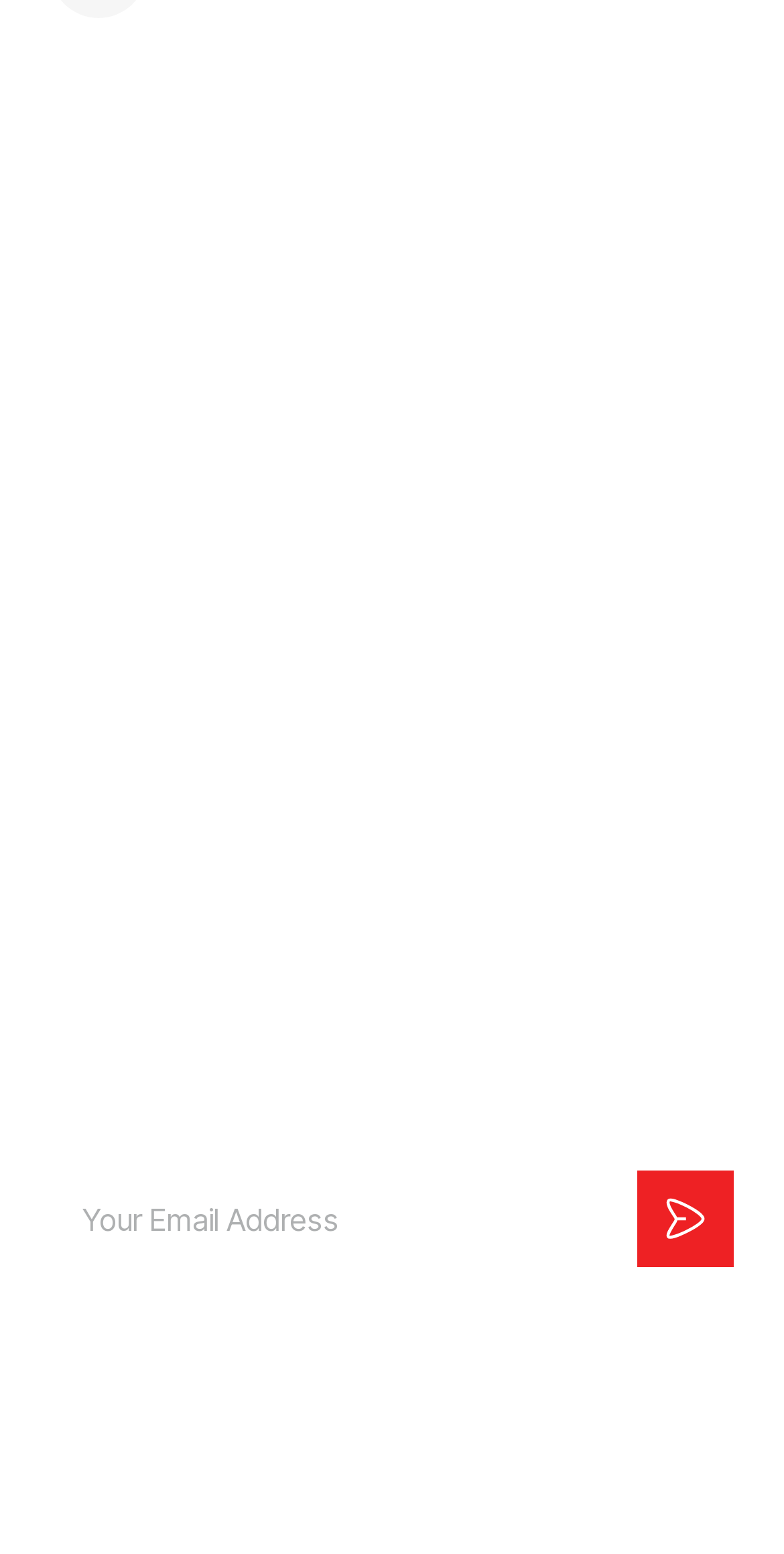What is the purpose of the 'Community Calendar' link?
Use the information from the screenshot to give a comprehensive response to the question.

The 'Community Calendar' link is likely to provide access to a calendar of events happening in the community, allowing users to stay informed about local happenings.